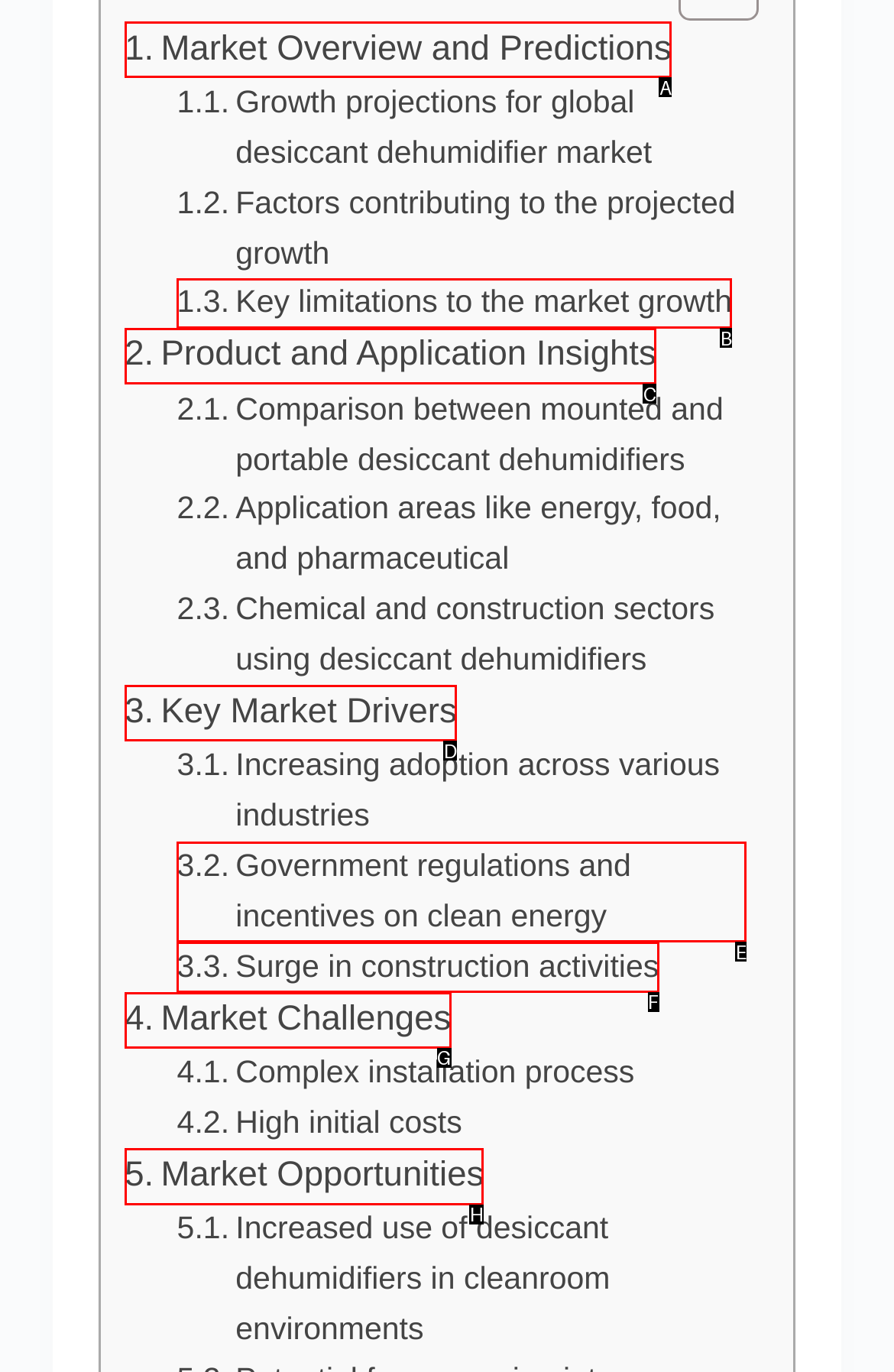For the instruction: Learn about market opportunities, which HTML element should be clicked?
Respond with the letter of the appropriate option from the choices given.

H